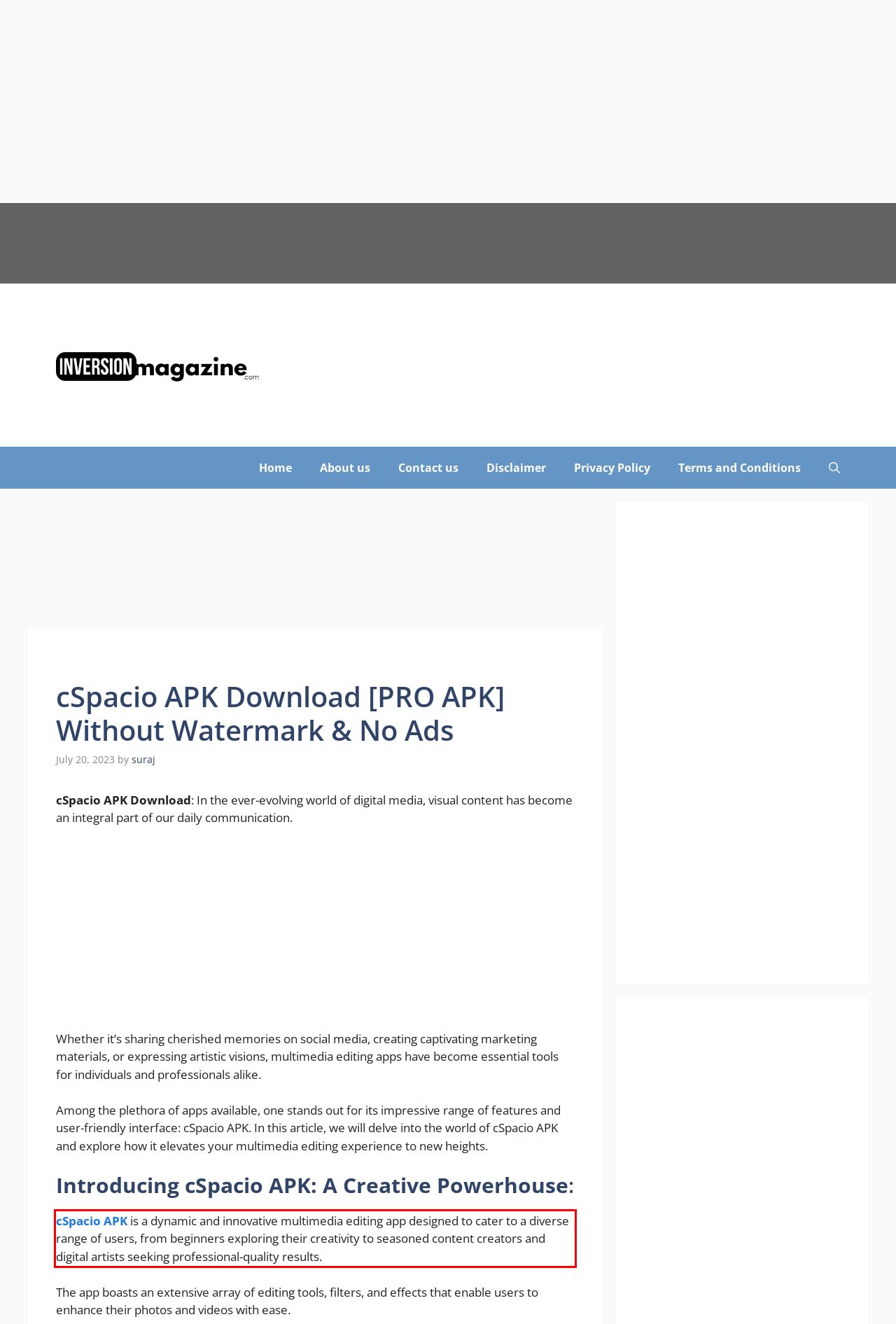Please analyze the provided webpage screenshot and perform OCR to extract the text content from the red rectangle bounding box.

cSpacio APK is a dynamic and innovative multimedia editing app designed to cater to a diverse range of users, from beginners exploring their creativity to seasoned content creators and digital artists seeking professional-quality results.